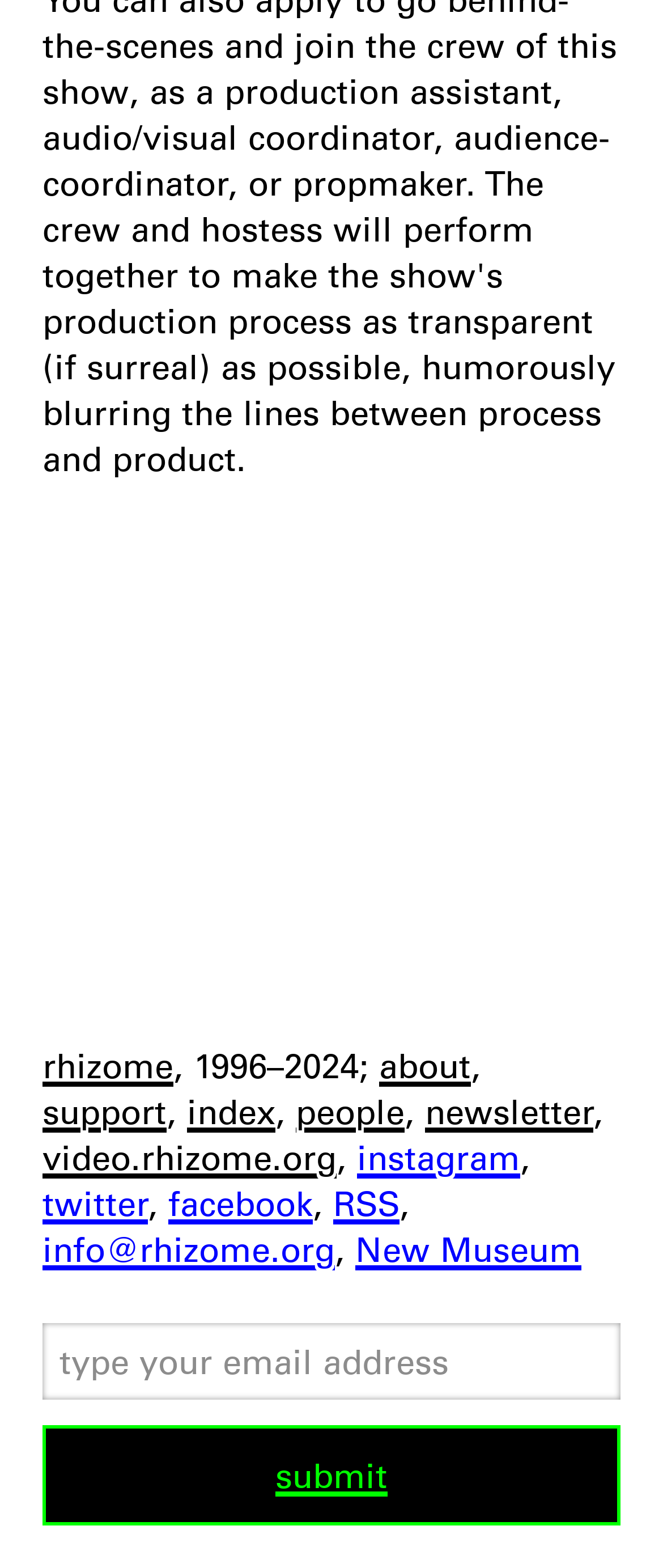Answer the question in a single word or phrase:
What is the last link in the footer?

New Museum